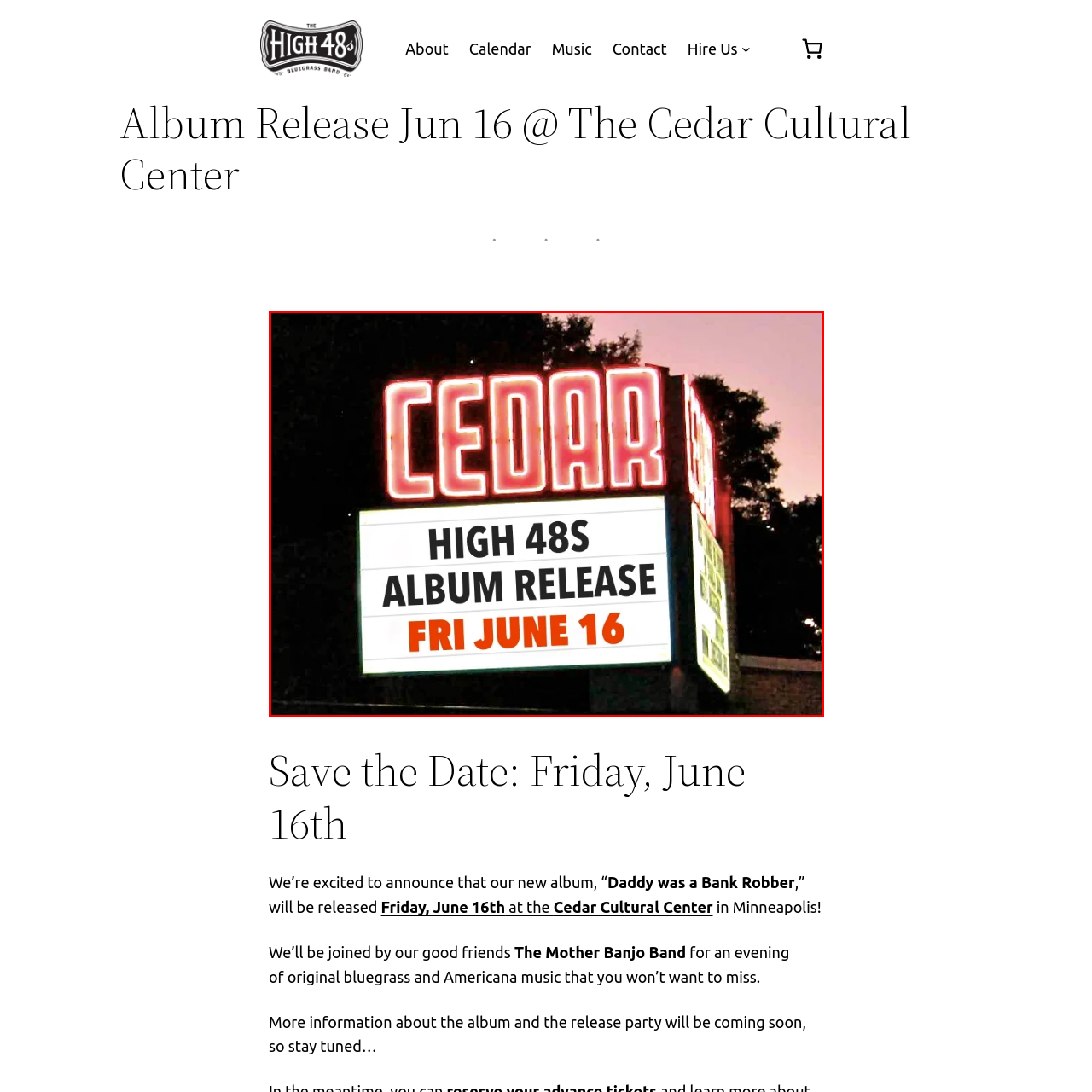Generate a detailed caption for the image within the red outlined area.

The image showcases a vibrant marquee sign from The Cedar Cultural Center, prominently displaying the announcement for the "High 48s Album Release." The text is bold and attention-grabbing, with "CEDAR" lit in bright red against the twilight backdrop, creating a warm and inviting atmosphere. Below "CEDAR," the key details read: "HIGH 48S ALBUM RELEASE" followed by "FRI JUNE 16" in an eye-catching orange font. This promotional display signals an exciting event, inviting music lovers to join the celebration of the High 48s' new album release on June 16th, emphasizing the venue's role as a hub for engaging live music experiences in Minneapolis.